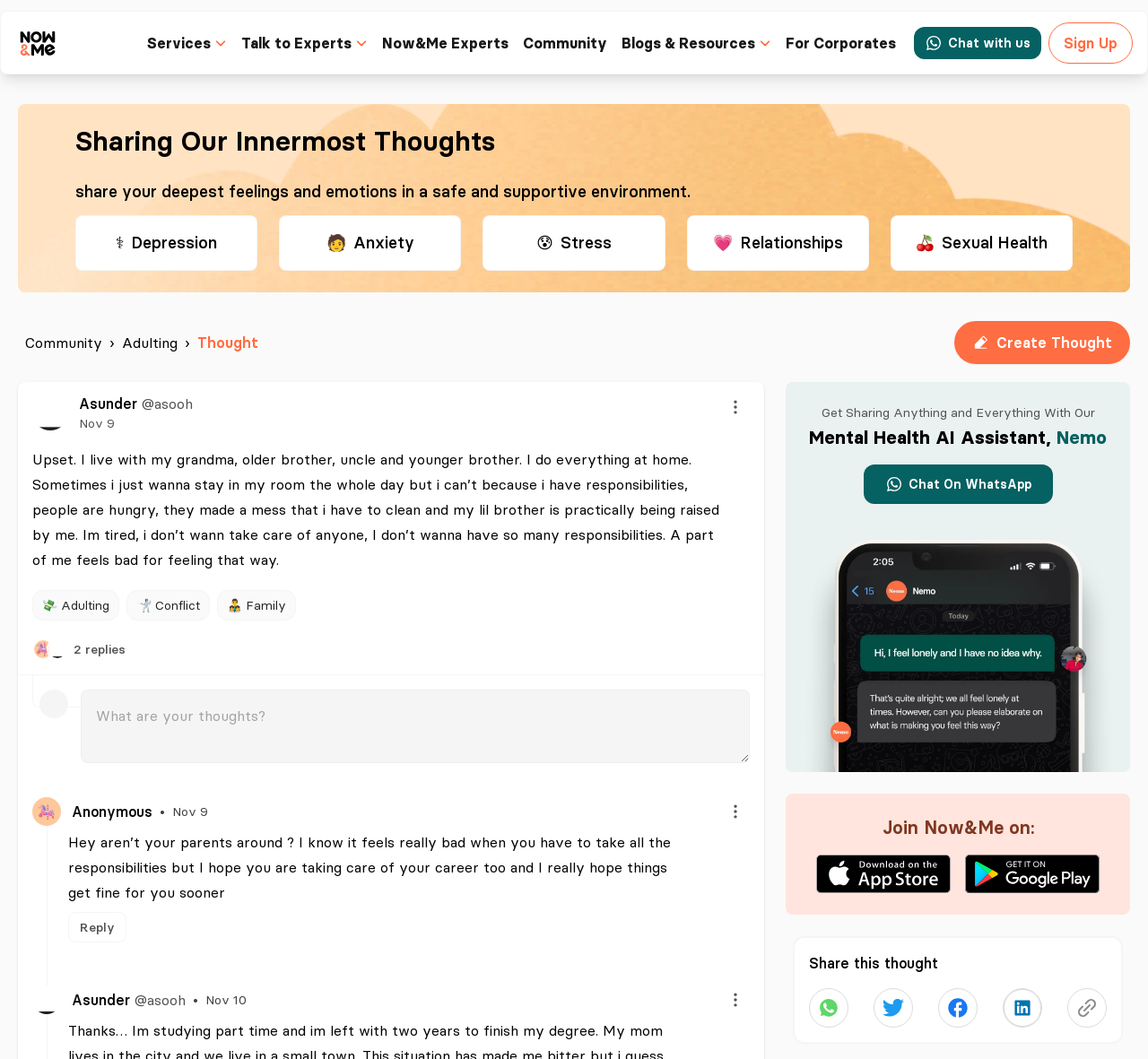Locate the UI element described as follows: "placeholder="What are your thoughts?"". Return the bounding box coordinates as four float numbers between 0 and 1 in the order [left, top, right, bottom].

[0.07, 0.651, 0.653, 0.721]